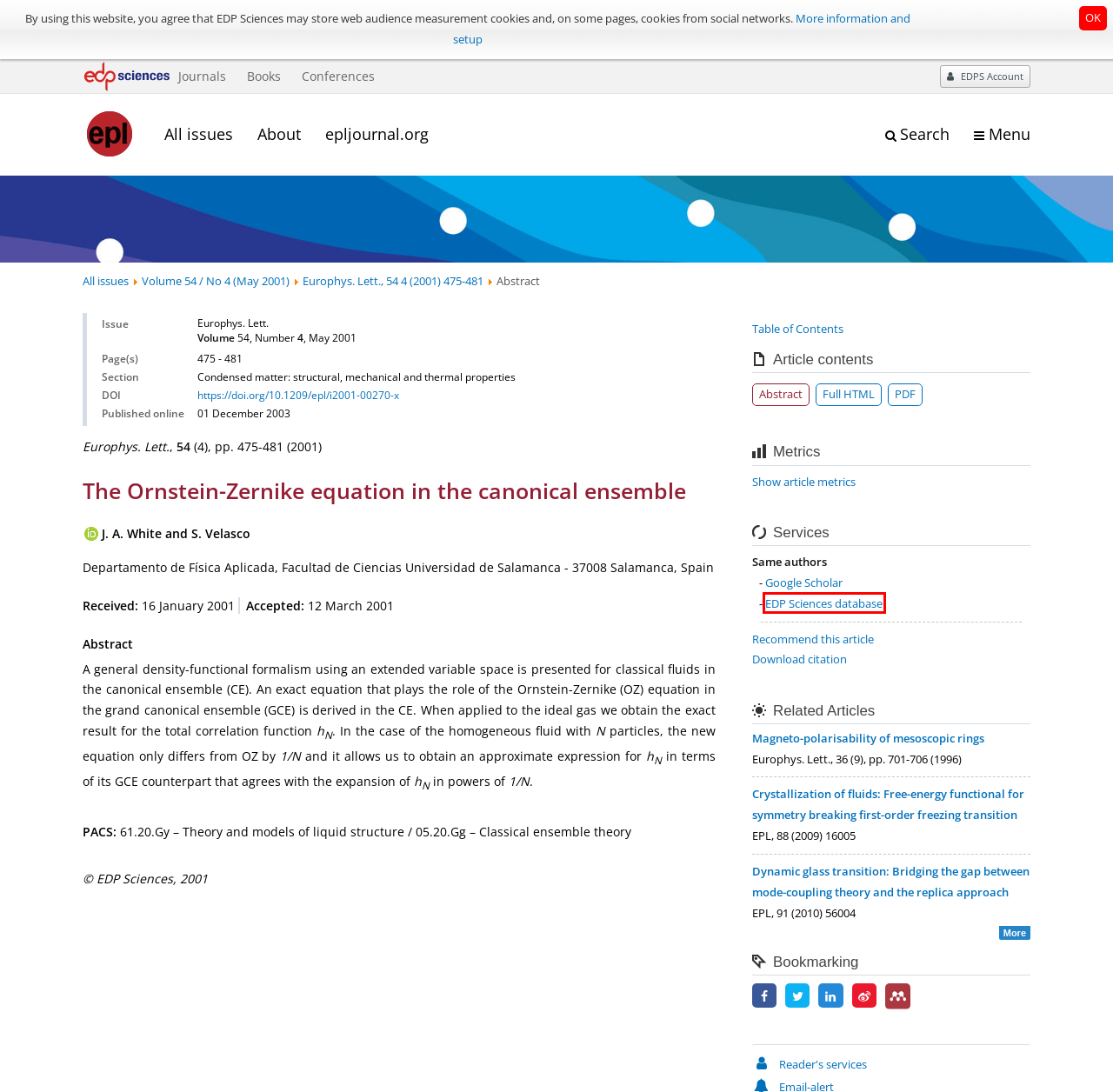You have a screenshot of a webpage with a red rectangle bounding box around a UI element. Choose the best description that matches the new page after clicking the element within the bounding box. The candidate descriptions are:
A. EDP Sciences - Privacy policy
B. EDP Sciences - Books
C. EDP Sciences - Accueil
D. Radware Bot Manager Captcha
E. Editorial Board - EPL
F. EPL
G. 分享到微博-微博-随时随地分享身边的新鲜事儿
H. EDP Sciences Journals

F